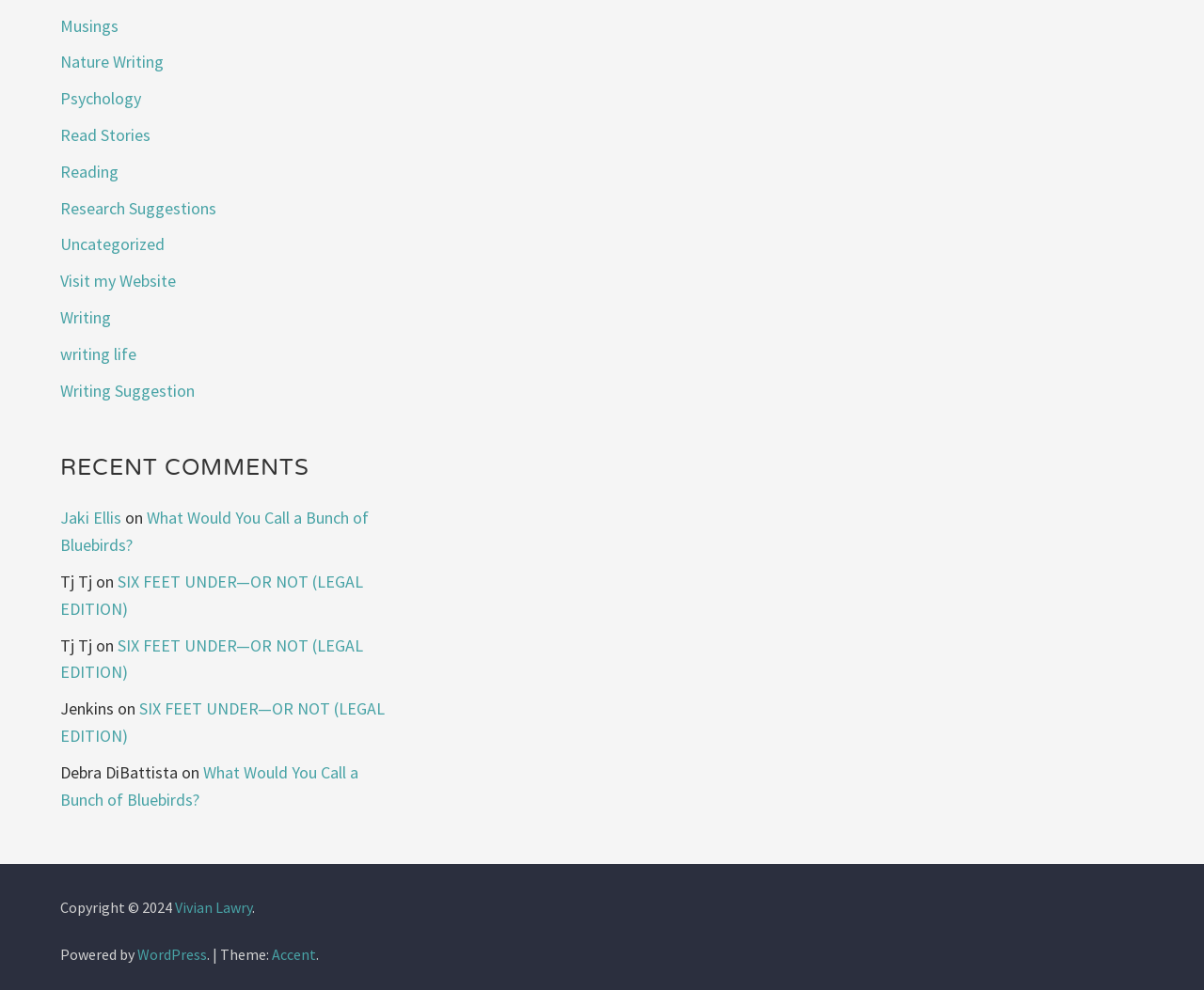Can you show the bounding box coordinates of the region to click on to complete the task described in the instruction: "Check the theme Accent"?

[0.226, 0.954, 0.262, 0.973]